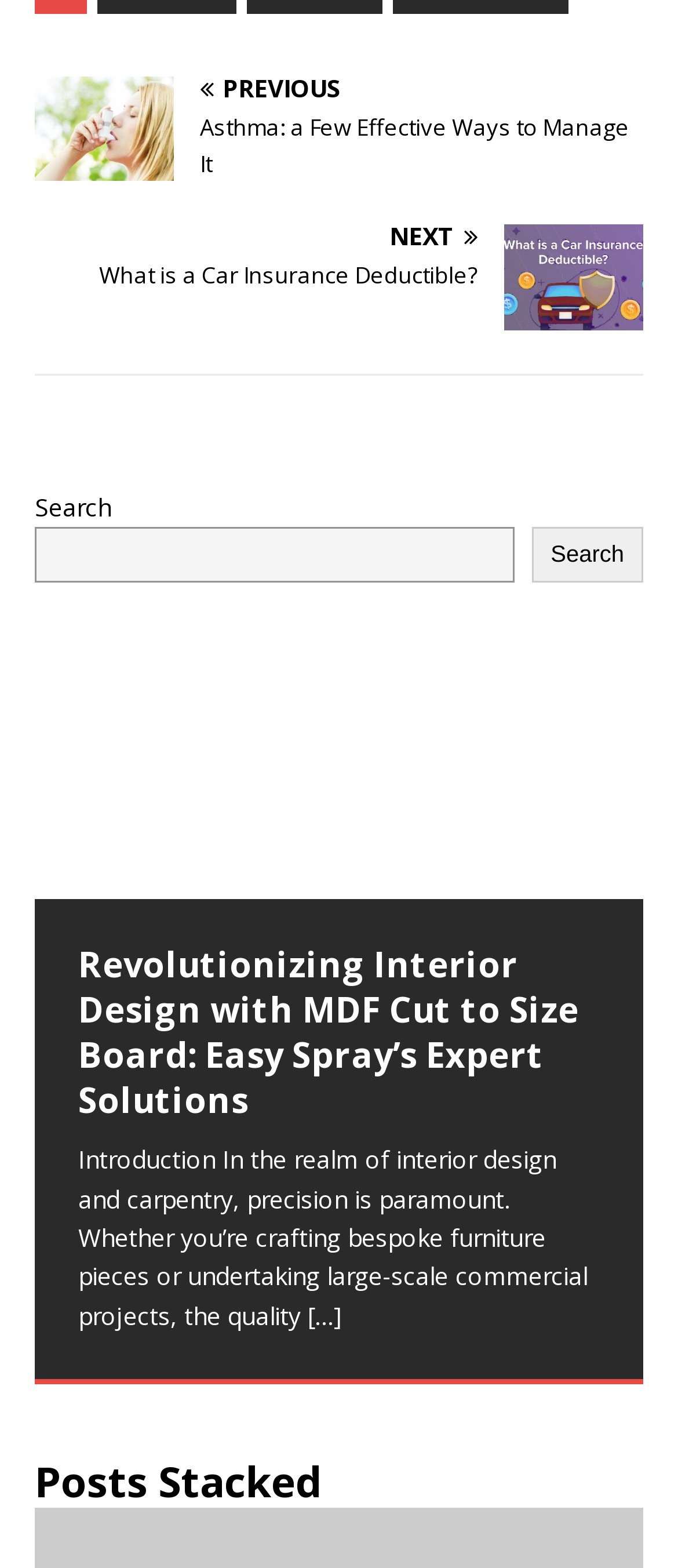What is the topic of the first article?
Refer to the screenshot and answer in one word or phrase.

Psilocybin